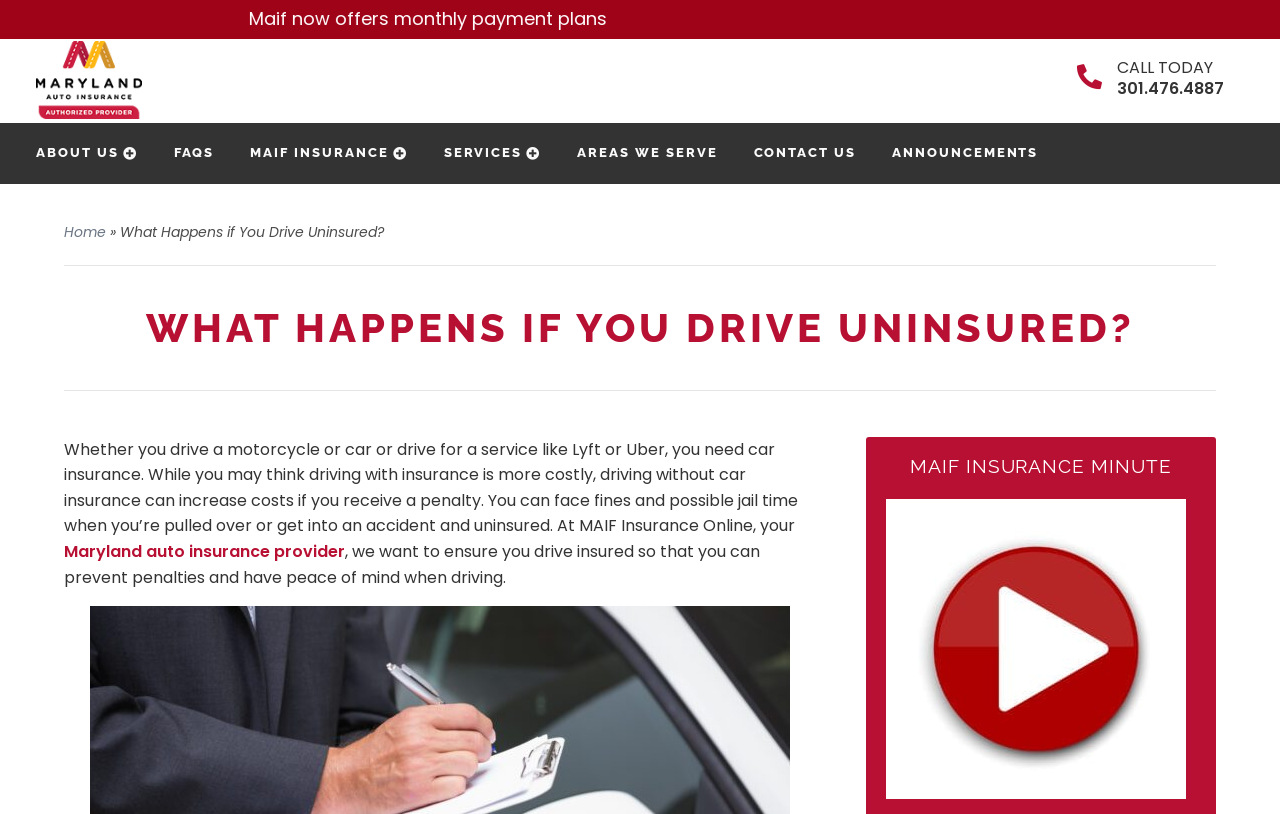Locate the bounding box coordinates of the UI element described by: "MAIF Insurance". The bounding box coordinates should consist of four float numbers between 0 and 1, i.e., [left, top, right, bottom].

[0.196, 0.178, 0.318, 0.196]